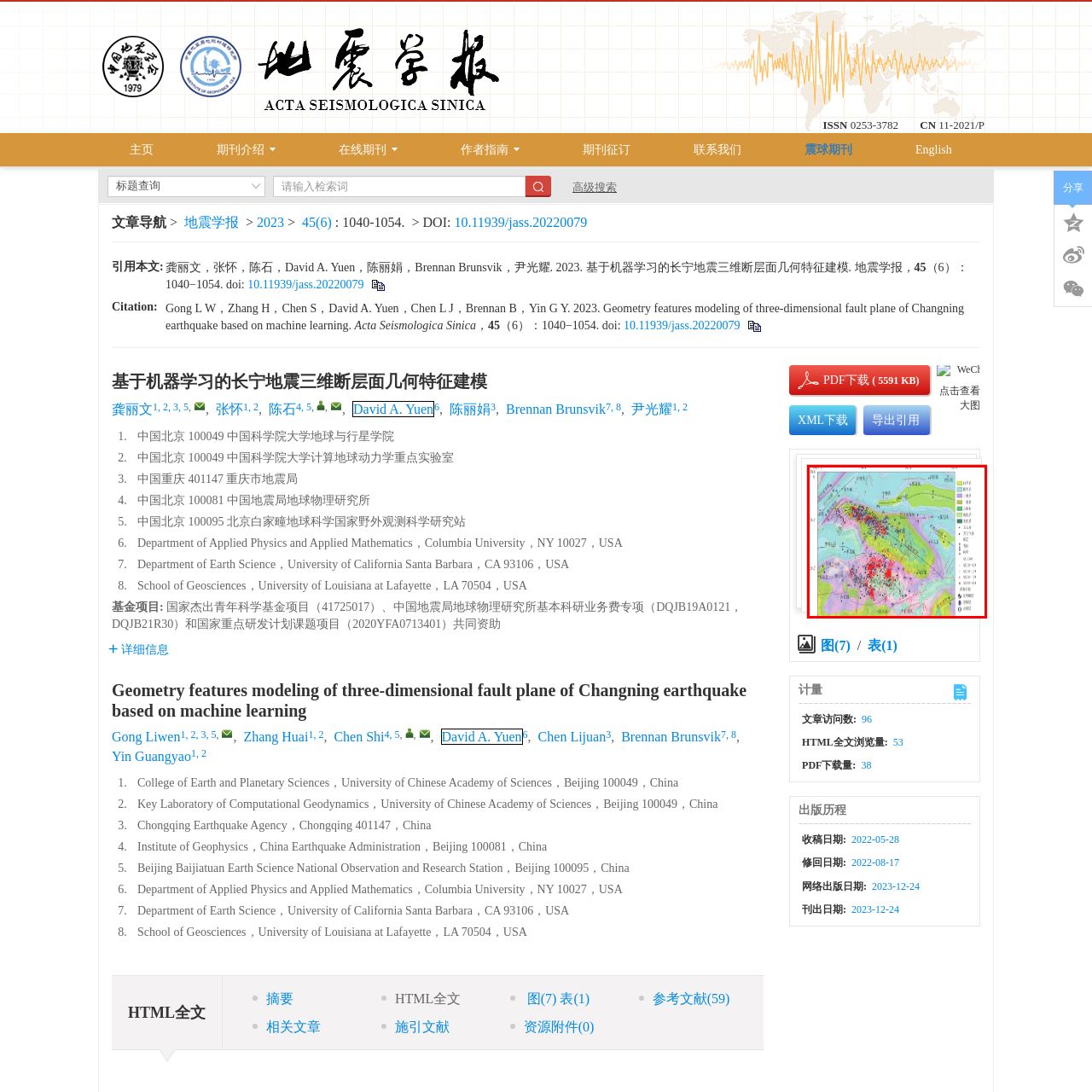What technique was used to analyze the fault plane geometry?  
Carefully review the image highlighted by the red outline and respond with a comprehensive answer based on the image's content.

The image illustrates the application of machine learning techniques to analyze the intricate three-dimensional fault plane geometry associated with the Changning earthquake. This advanced approach enables researchers to gain a deeper understanding of the complex geological features and seismic activity in the region.